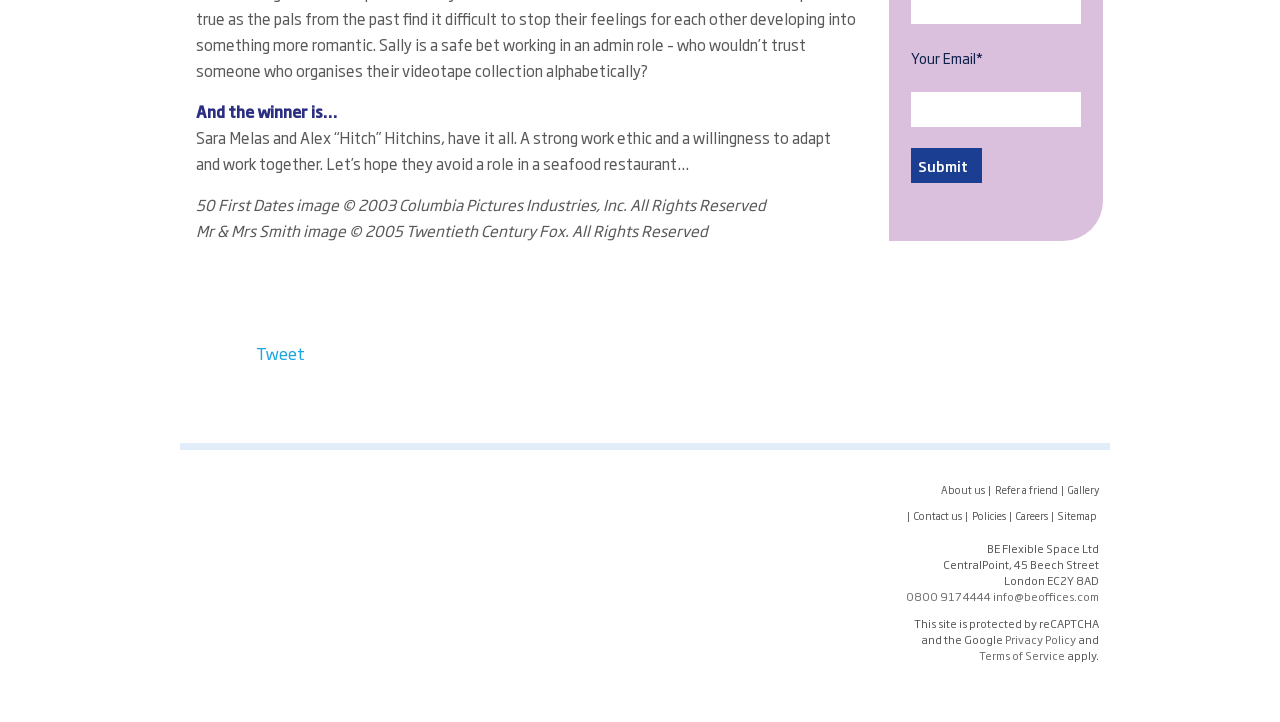Find the bounding box coordinates of the element's region that should be clicked in order to follow the given instruction: "Visit Facebook". The coordinates should consist of four float numbers between 0 and 1, i.e., [left, top, right, bottom].

[0.149, 0.701, 0.184, 0.723]